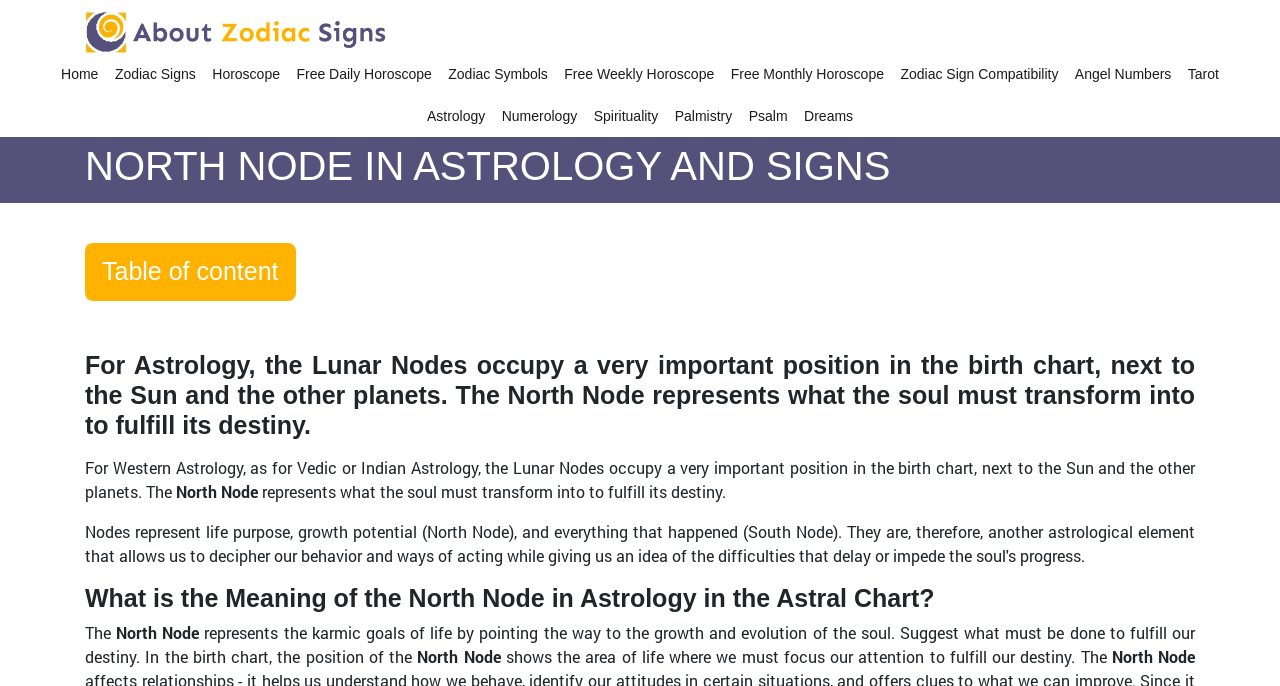Please answer the following question using a single word or phrase: 
What is the main topic of this webpage?

Astrology